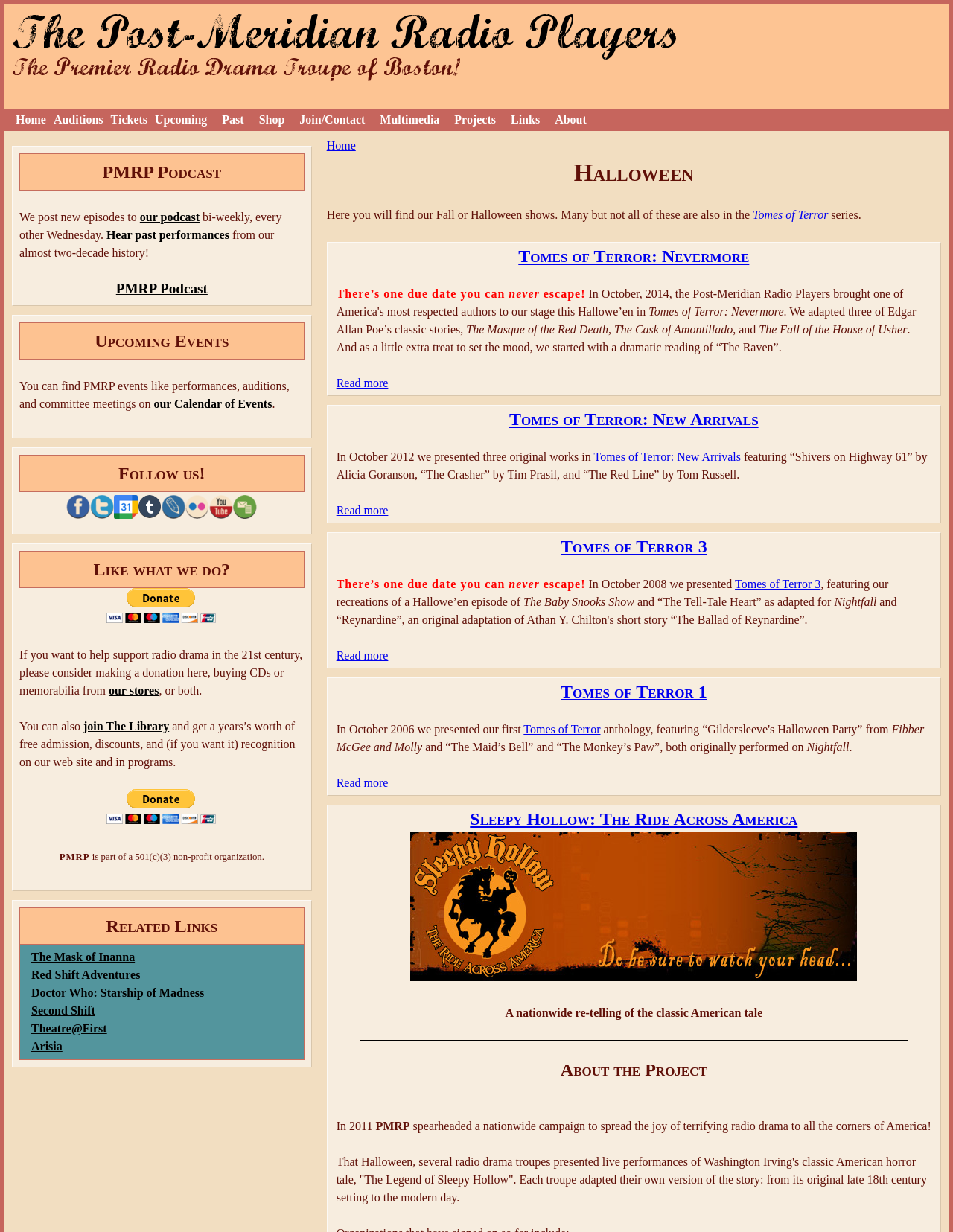Determine the bounding box for the HTML element described here: "Tomes of Terror: New Arrivals". The coordinates should be given as [left, top, right, bottom] with each number being a float between 0 and 1.

[0.623, 0.366, 0.777, 0.376]